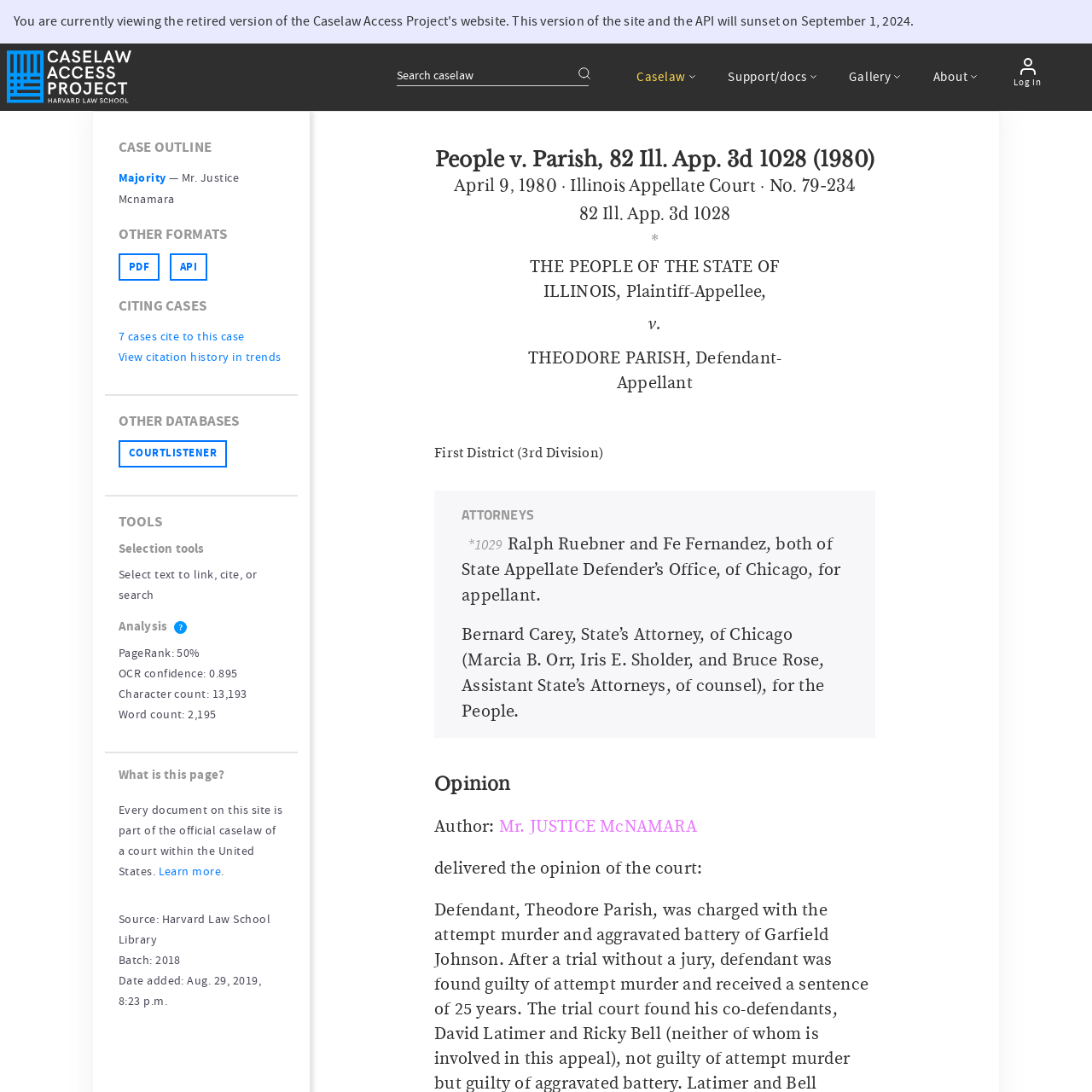Please analyze the image and provide a thorough answer to the question:
What is the name of the court case?

I found the answer by looking at the heading 'People v. Parish, 82 Ill. App. 3d 1028 (1980)' which is located at the top of the webpage, indicating that it is the title of the court case.